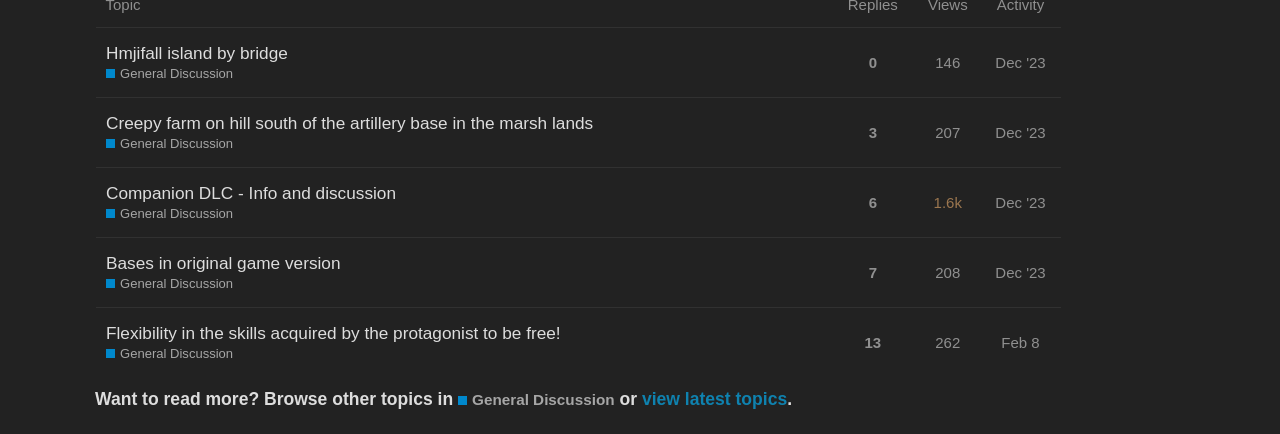Could you determine the bounding box coordinates of the clickable element to complete the instruction: "View latest topics"? Provide the coordinates as four float numbers between 0 and 1, i.e., [left, top, right, bottom].

[0.501, 0.896, 0.615, 0.942]